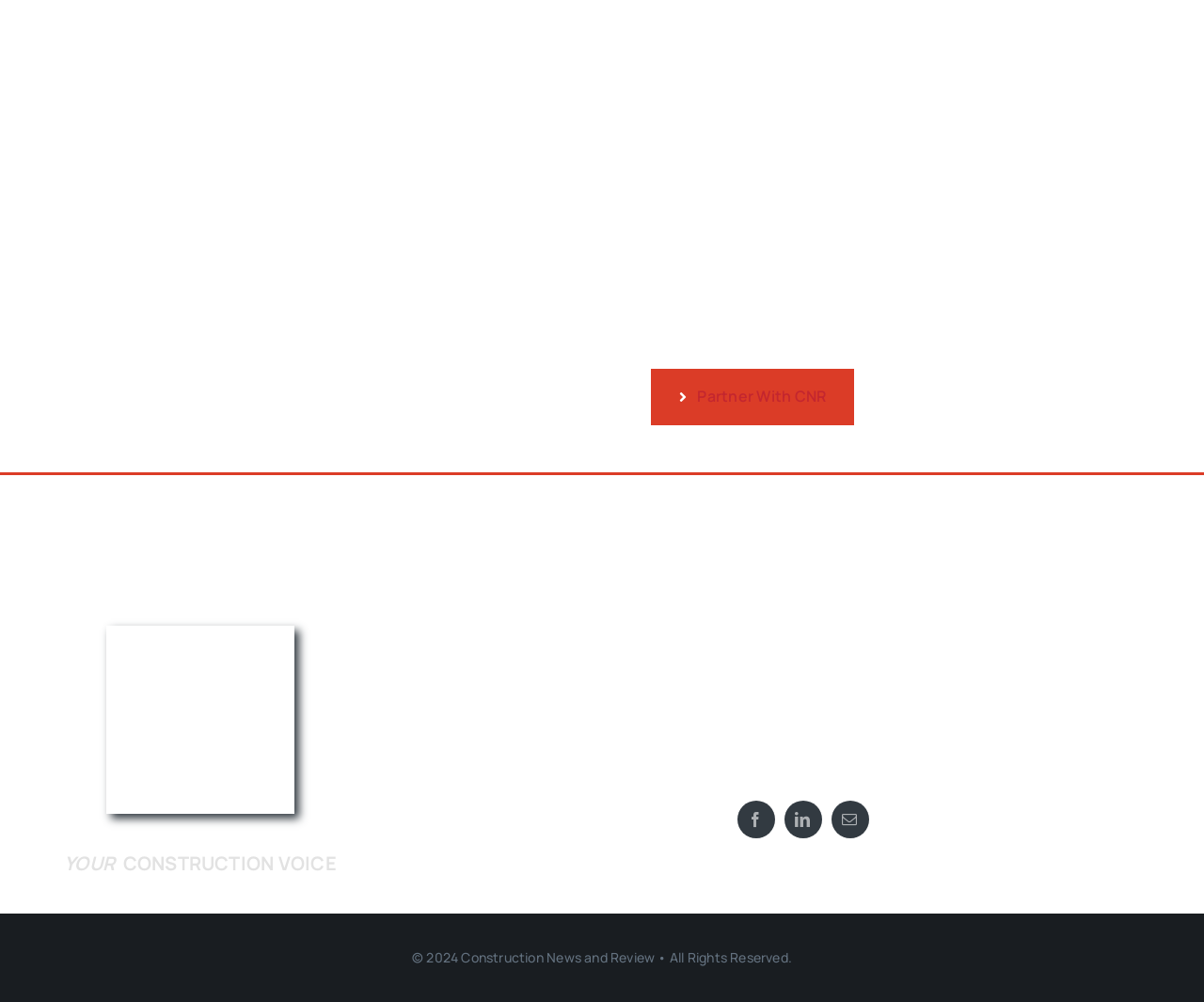Pinpoint the bounding box coordinates for the area that should be clicked to perform the following instruction: "Click the 'BOOK YOUR APPOINTMENT' button".

None